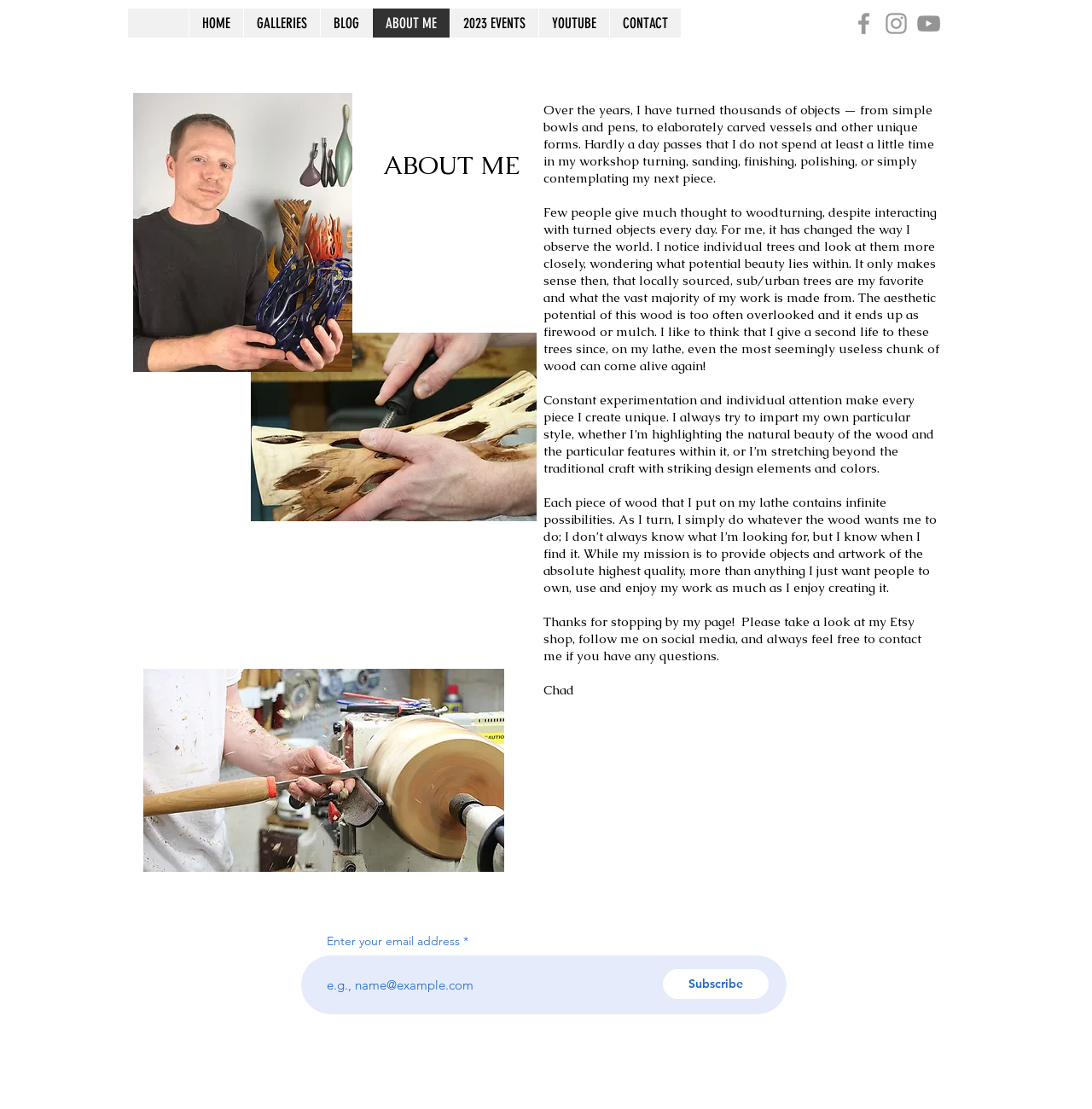Could you determine the bounding box coordinates of the clickable element to complete the instruction: "Click the CONTACT link"? Provide the coordinates as four float numbers between 0 and 1, i.e., [left, top, right, bottom].

[0.558, 0.008, 0.623, 0.034]